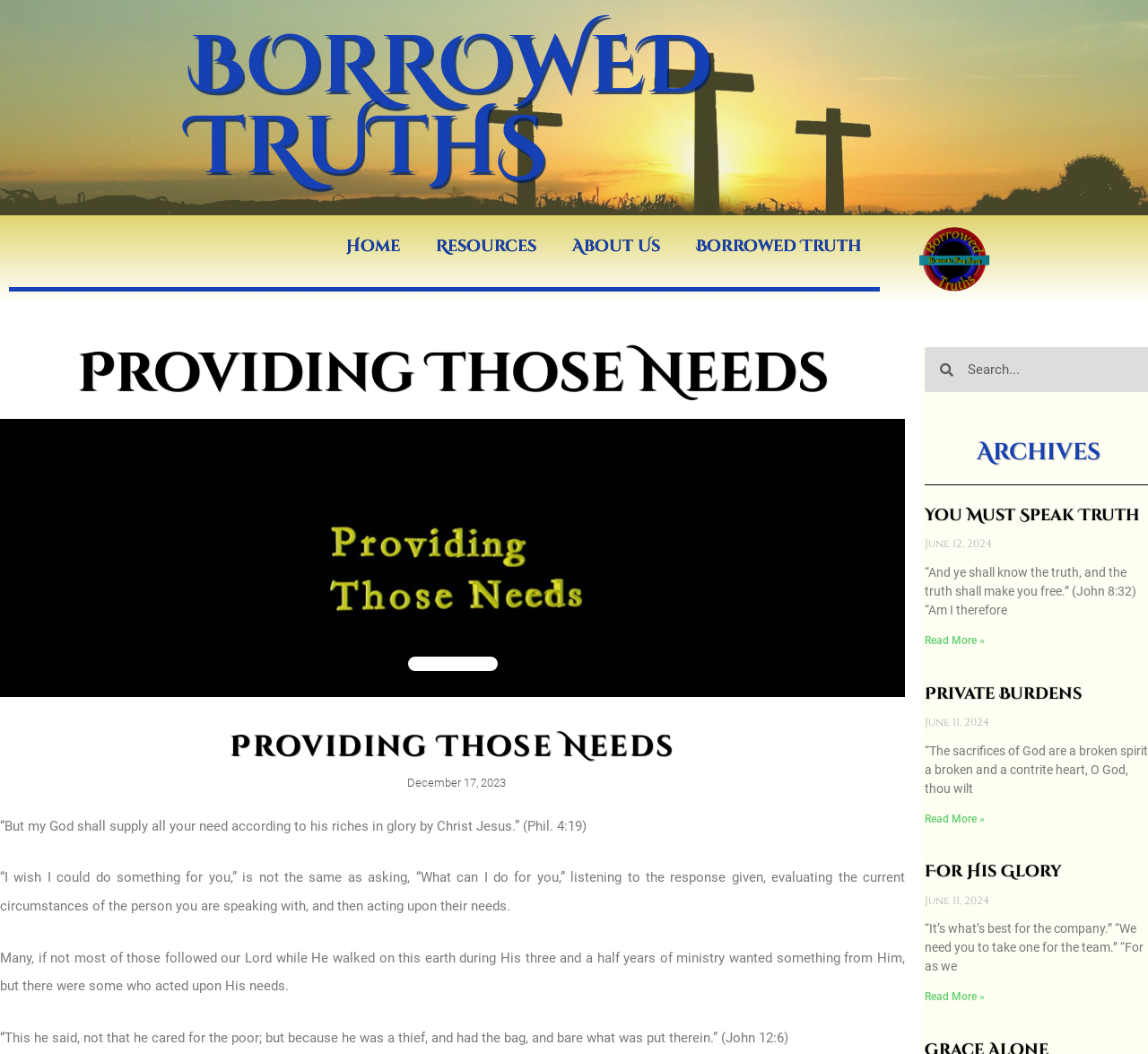Create a detailed description of the webpage's content and layout.

The webpage is titled "Providing Those Needs – Borrowed Truths" and has a prominent heading "BORROWED TRUTHS" at the top. Below this heading, there is a navigation menu with links to "Home", "Resources", "About Us", and "Borrowed Truth". To the right of the navigation menu, there is an image labeled "image 3".

On the left side of the page, there is a large image with the title "Providing Those Needs" above it. Below this image, there is a heading with the same title, followed by a series of paragraphs with inspirational quotes and texts. The quotes are from the Bible, including Philippians 4:19 and John 12:6.

On the right side of the page, there is a section with a series of links to articles, each with a date and a brief description. The articles are titled "You Must Speak Truth", "Private Burdens", and "For His Glory". Each article has a "Read more" link and a date, ranging from December 17, 2023, to June 12, 2024.

There is also a small image labeled "Picture of Borrowed Truths" located near the top-right corner of the page. Additionally, there is a search function located at the top-right corner of the page, with a link to search for more content.